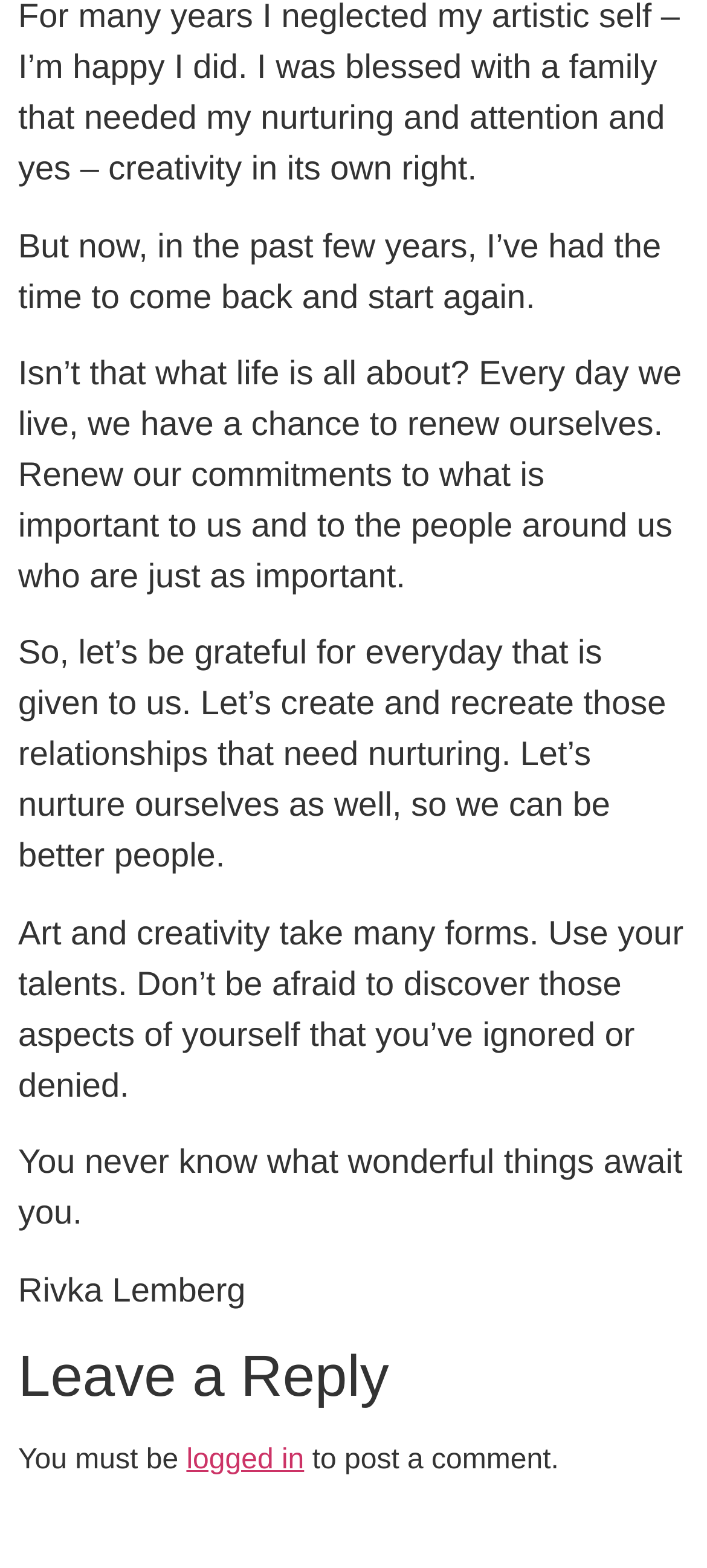Observe the image and answer the following question in detail: Who is the author of the article?

The author's name is mentioned at the end of the article, which is 'Rivka Lemberg'.